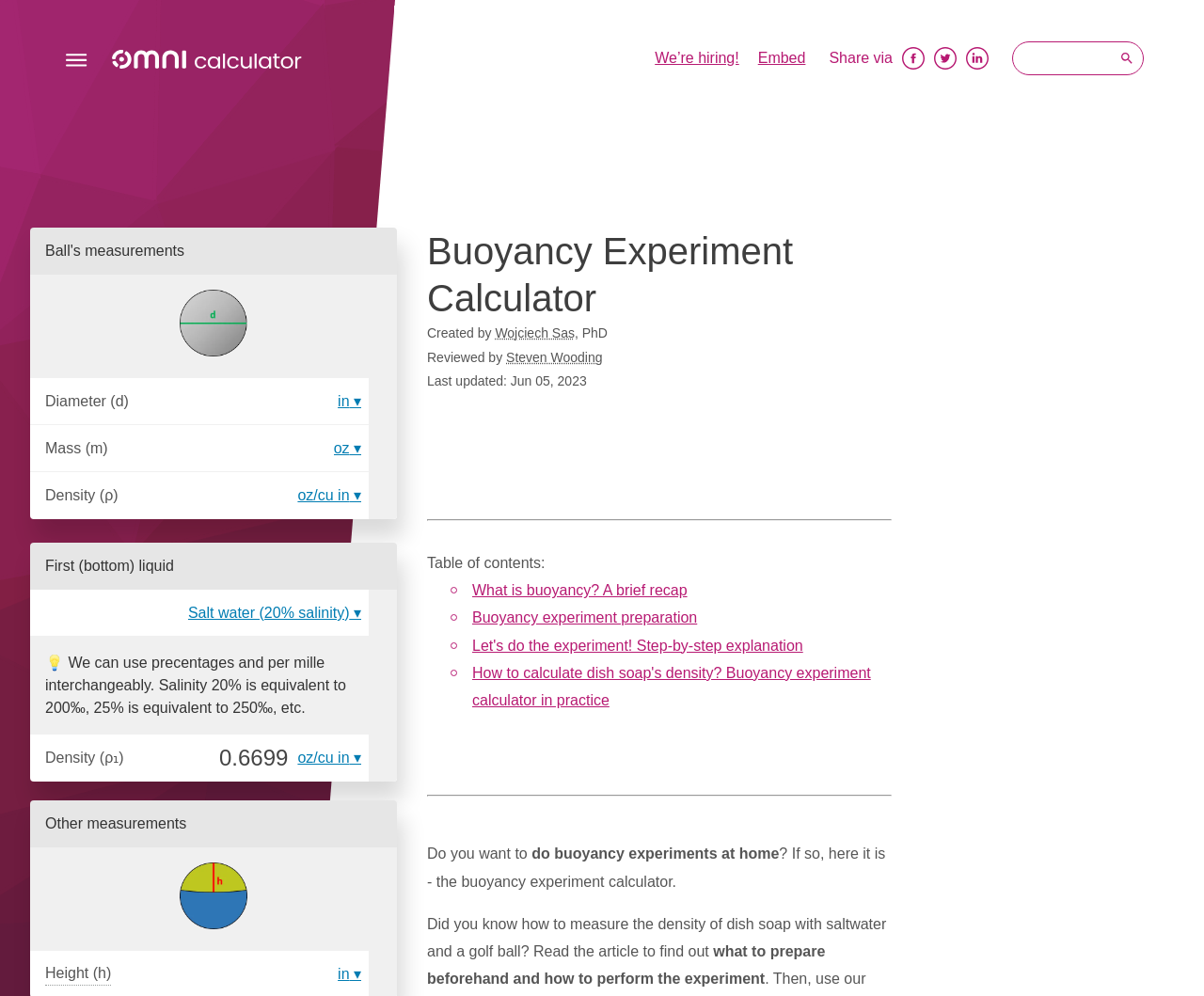From the element description: "parent_node: Diameter (d) aria-label="Diameter (d)"", extract the bounding box coordinates of the UI element. The coordinates should be expressed as four float numbers between 0 and 1, in the order [left, top, right, bottom].

[0.115, 0.381, 0.274, 0.426]